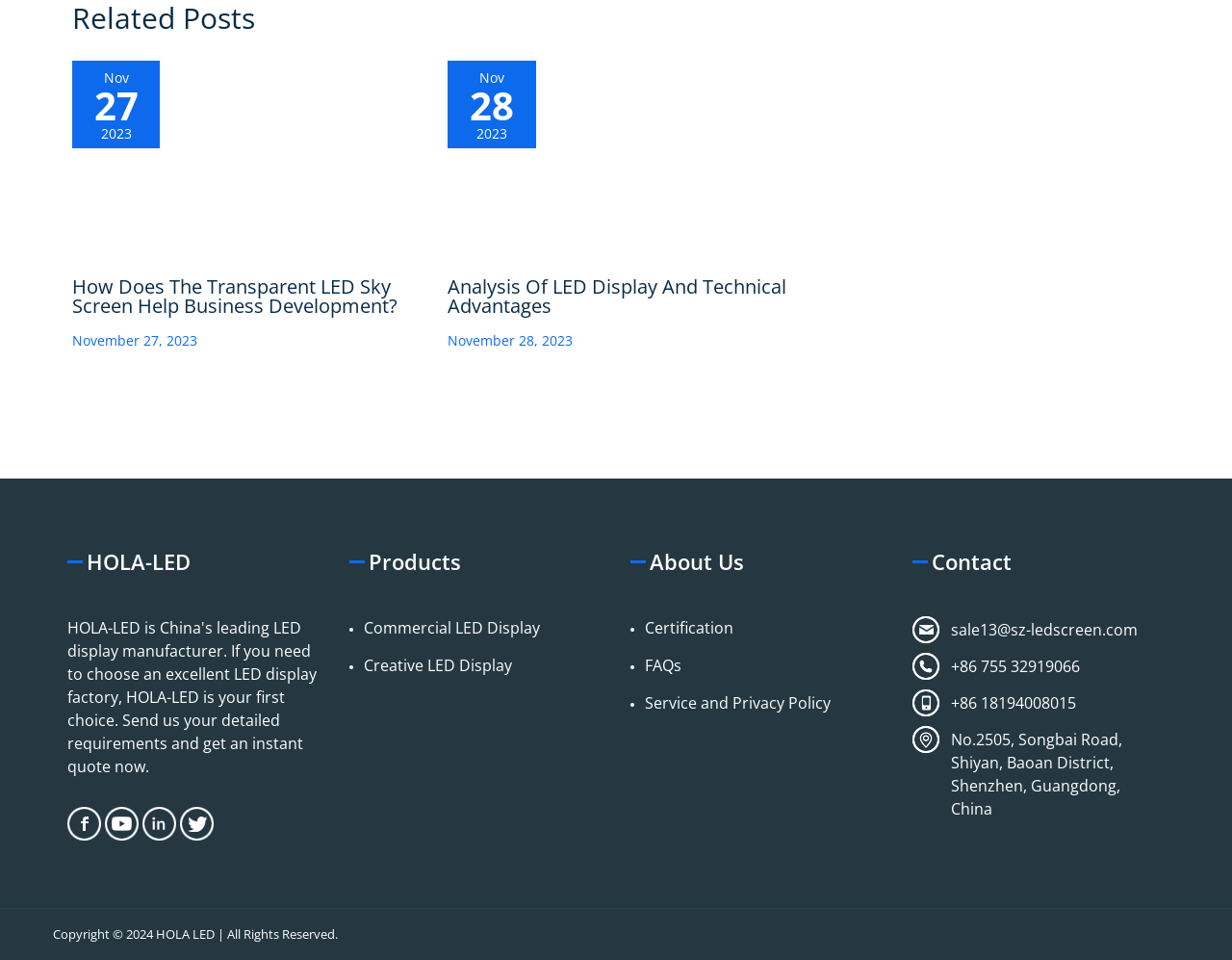How many articles are on the webpage?
Look at the image and answer the question using a single word or phrase.

2